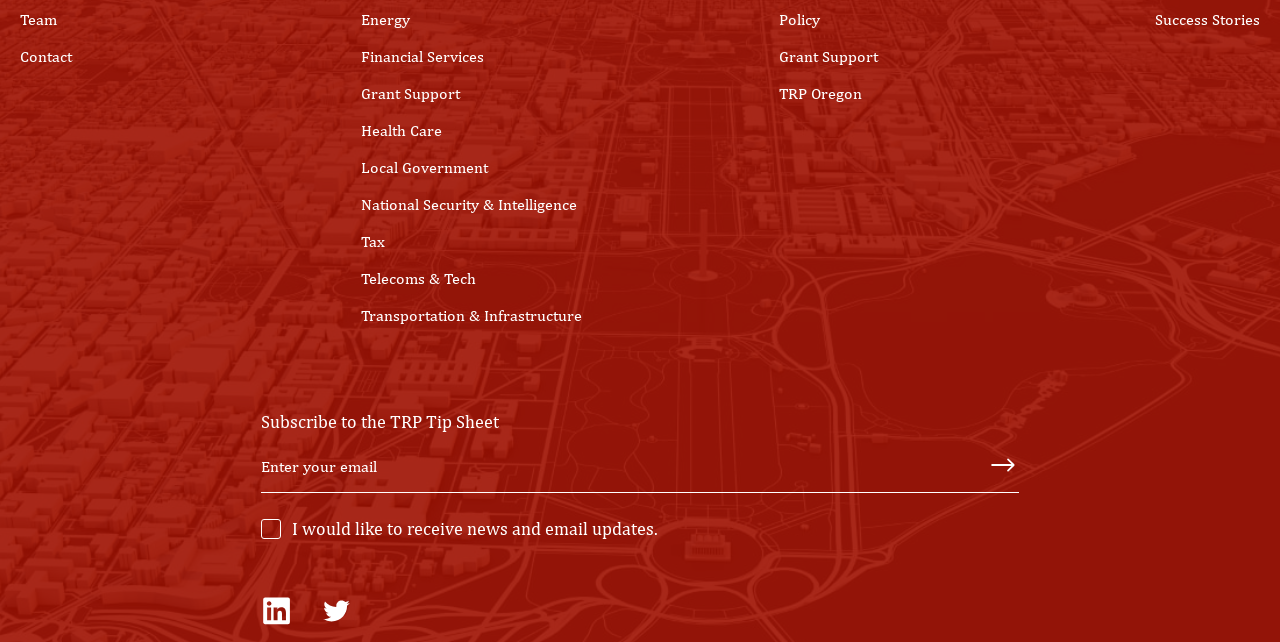Determine the bounding box coordinates of the element's region needed to click to follow the instruction: "Click on the 'Team' link". Provide these coordinates as four float numbers between 0 and 1, formatted as [left, top, right, bottom].

[0.016, 0.016, 0.045, 0.045]